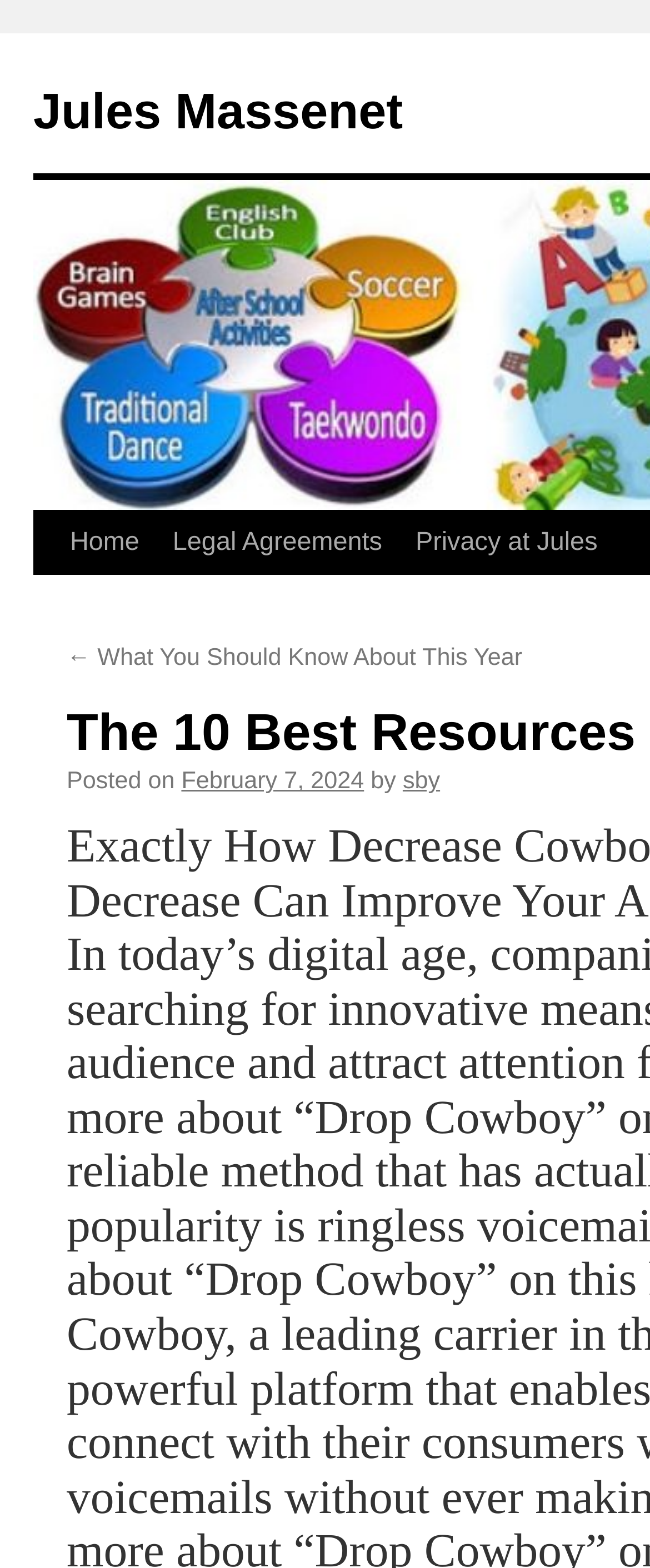Based on the element description Jules Massenet, identify the bounding box of the UI element in the given webpage screenshot. The coordinates should be in the format (top-left x, top-left y, bottom-right x, bottom-right y) and must be between 0 and 1.

[0.051, 0.054, 0.62, 0.089]